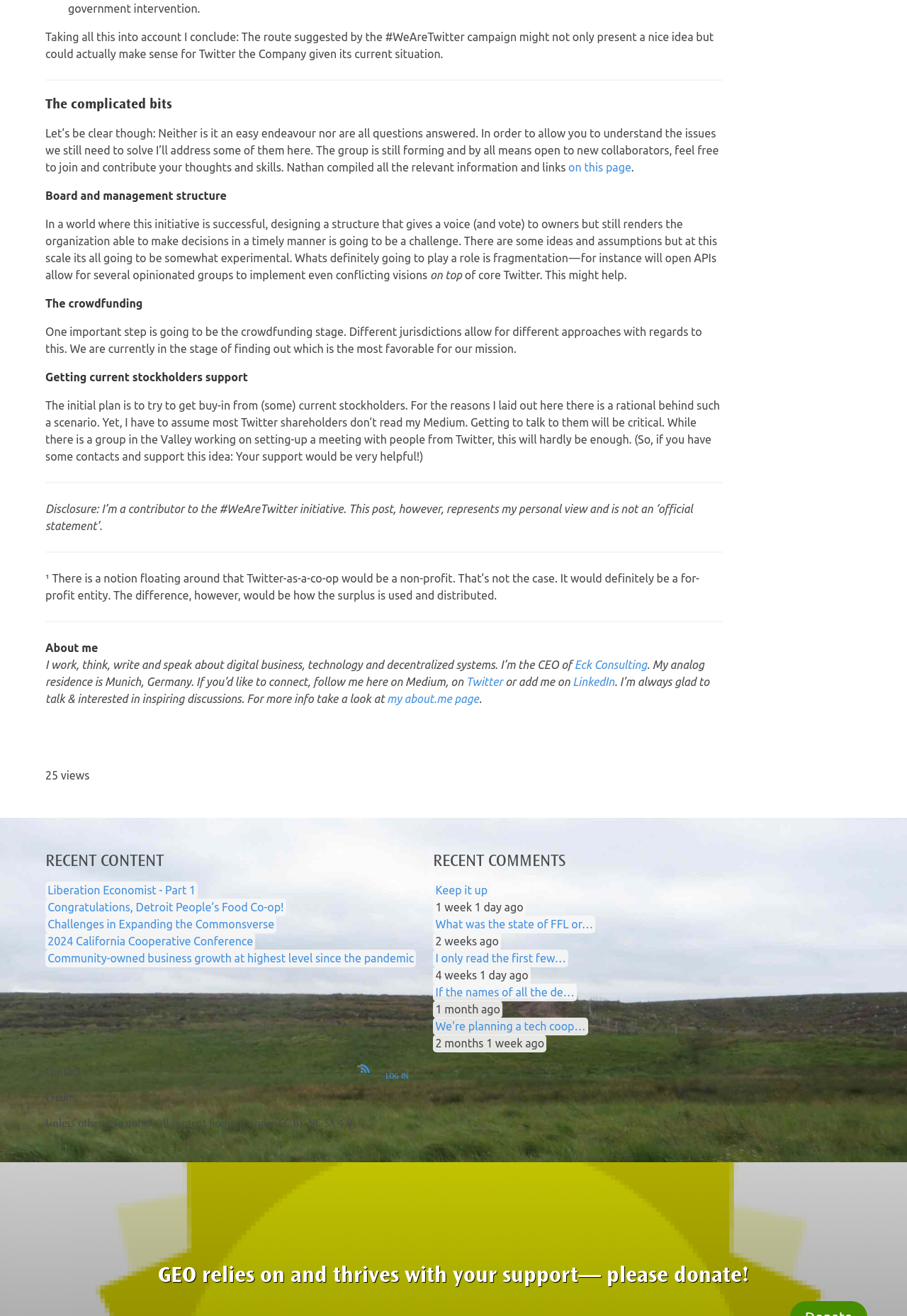Pinpoint the bounding box coordinates of the clickable element to carry out the following instruction: "Donate to GEO."

[0.499, 0.962, 0.826, 0.979]